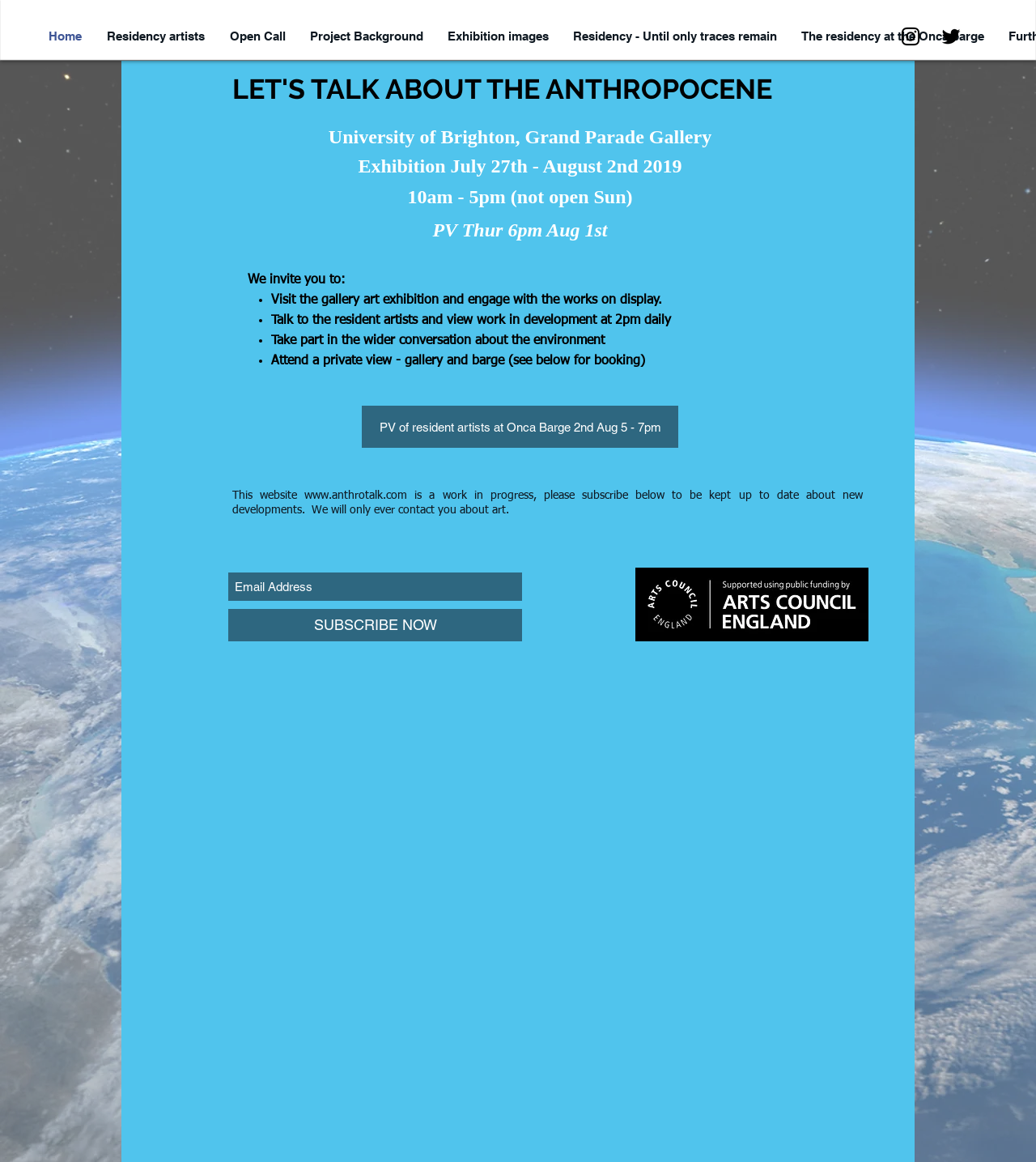Bounding box coordinates are specified in the format (top-left x, top-left y, bottom-right x, bottom-right y). All values are floating point numbers bounded between 0 and 1. Please provide the bounding box coordinate of the region this sentence describes: aria-label="Black Twitter Icon"

[0.906, 0.021, 0.93, 0.042]